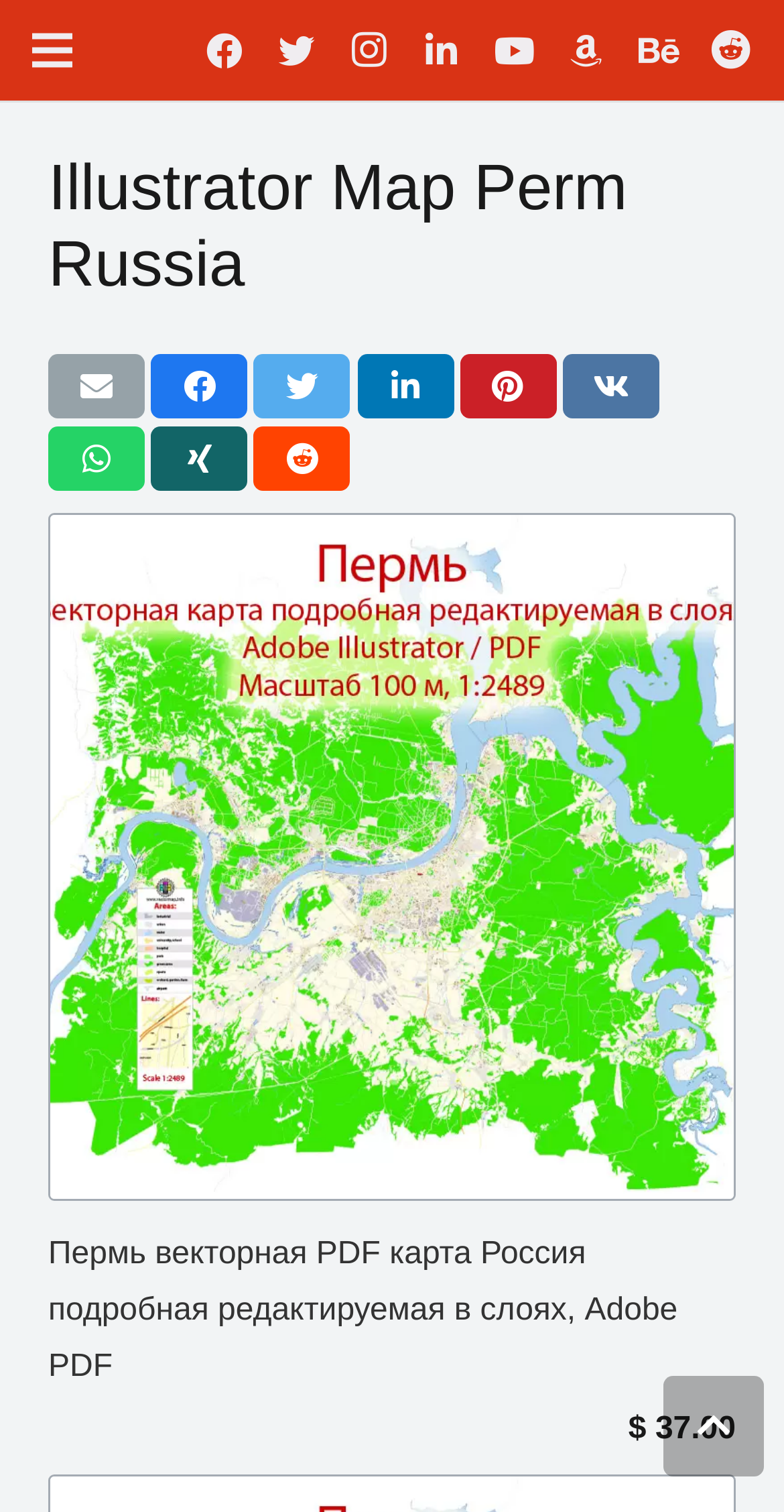Find the bounding box coordinates of the element's region that should be clicked in order to follow the given instruction: "Download the vector map in PDF". The coordinates should consist of four float numbers between 0 and 1, i.e., [left, top, right, bottom].

[0.062, 0.819, 0.864, 0.916]